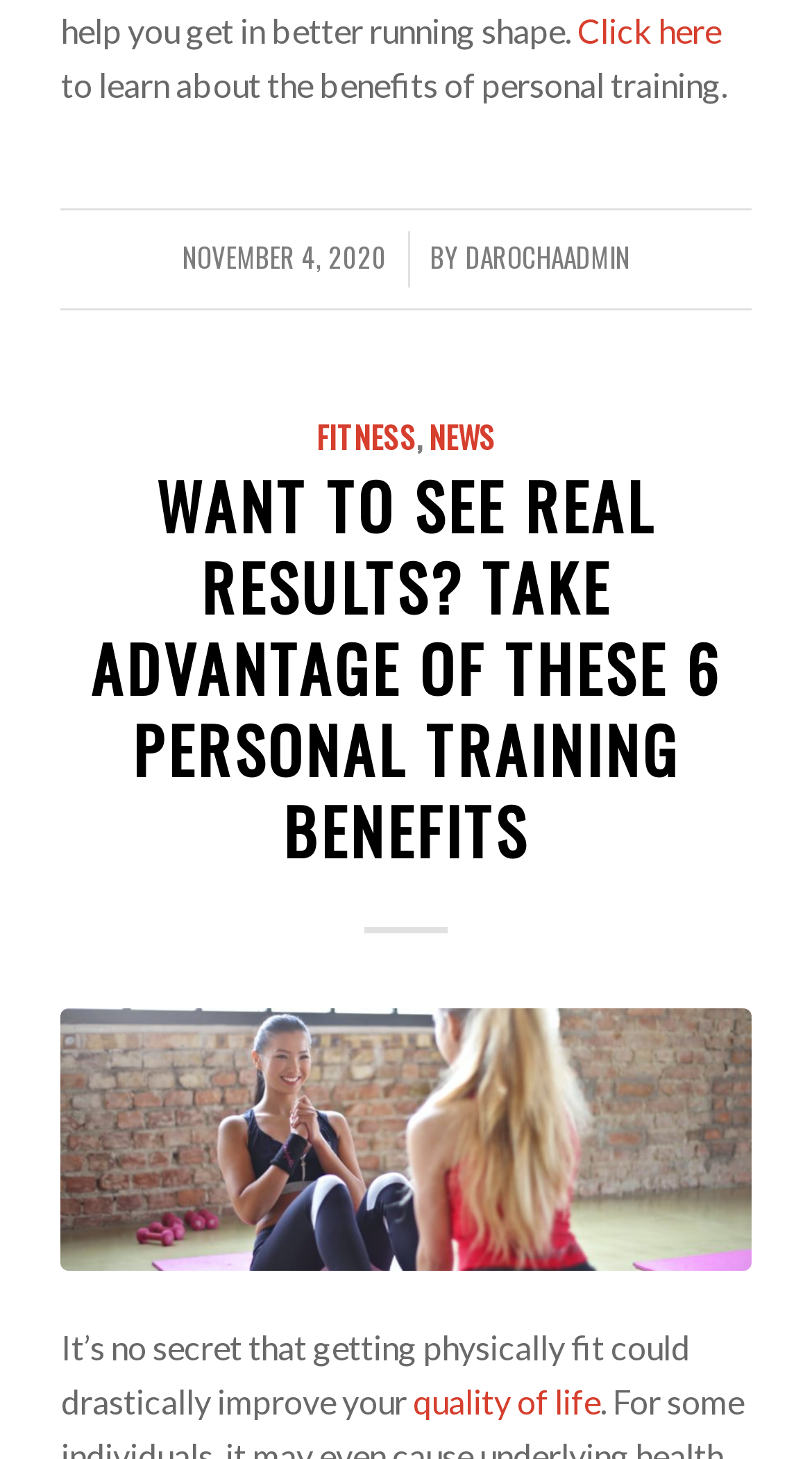What is the category of the article?
Answer the question with just one word or phrase using the image.

FITNESS, NEWS